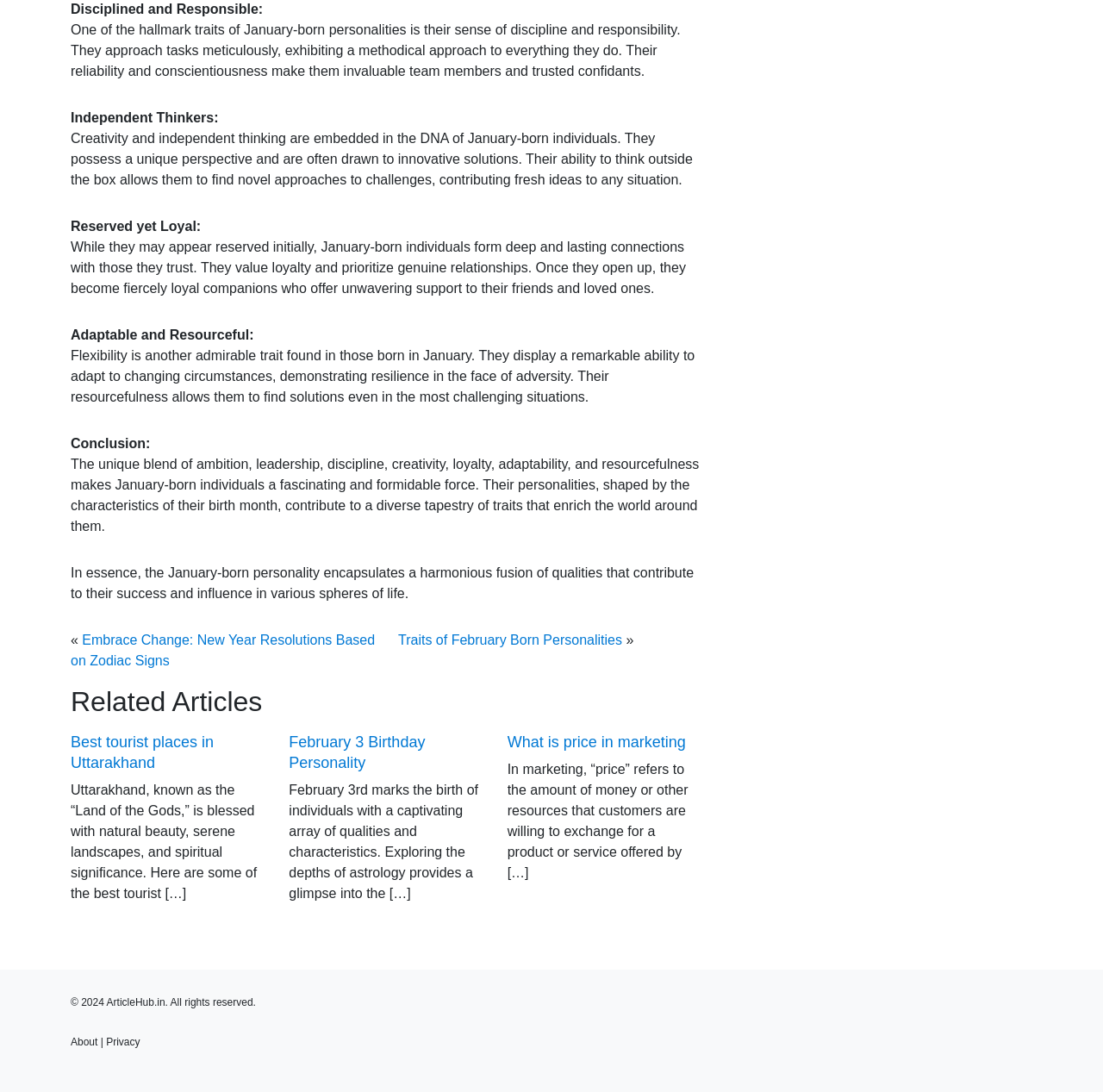Locate the UI element that matches the description About in the webpage screenshot. Return the bounding box coordinates in the format (top-left x, top-left y, bottom-right x, bottom-right y), with values ranging from 0 to 1.

[0.064, 0.949, 0.089, 0.96]